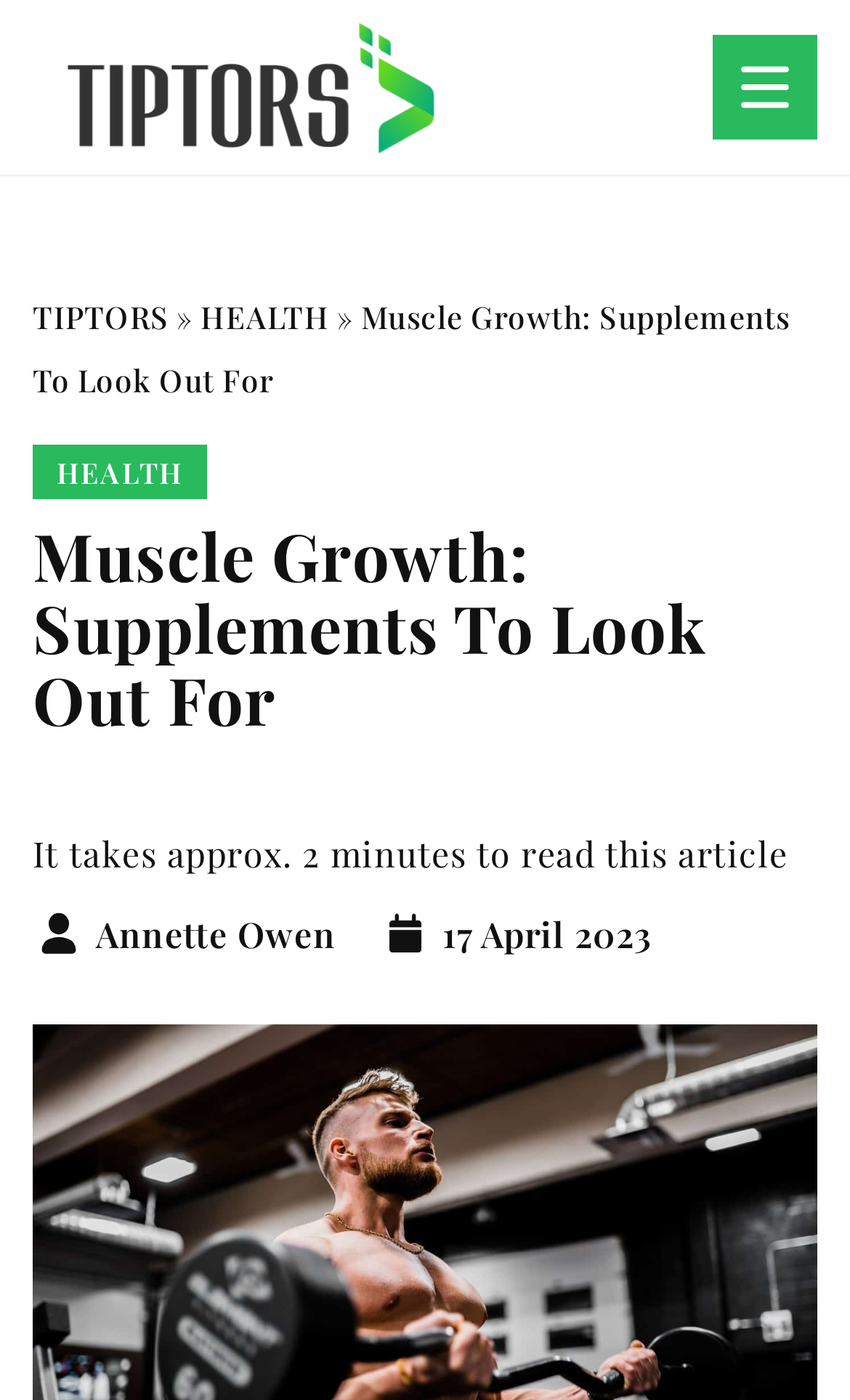Refer to the image and provide an in-depth answer to the question:
When was the article published?

The publication date is mentioned in the time element at [0.521, 0.653, 0.768, 0.681], which has the text '17 April 2023'.